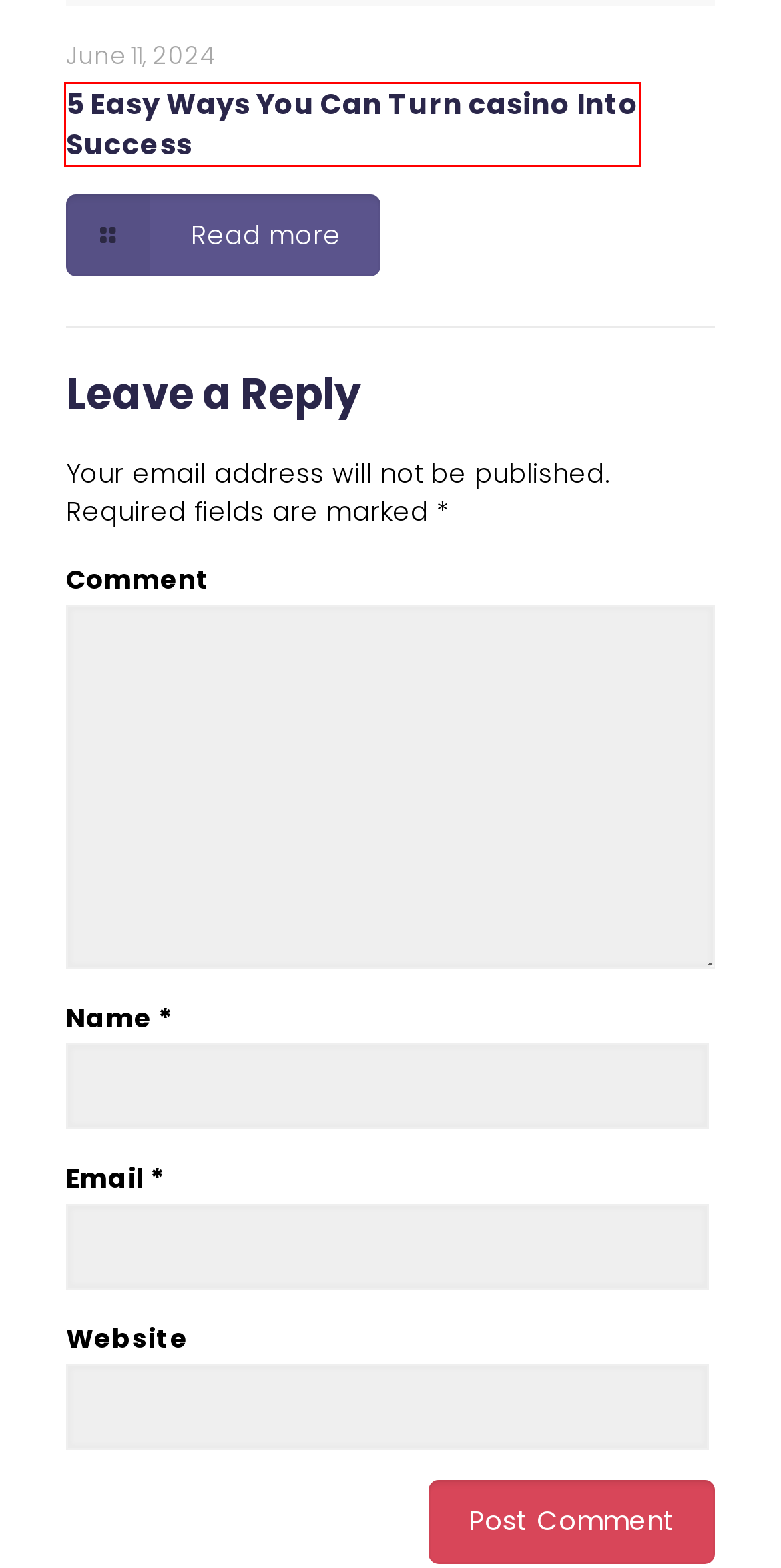You are presented with a screenshot of a webpage containing a red bounding box around an element. Determine which webpage description best describes the new webpage after clicking on the highlighted element. Here are the candidates:
A. About us – Aviation Group
B. The Thrill of Live Casino Online Real Money: A Guide to Winning Big – Aviation Group
C. newmediavideo.co.uk -
D. Aviation Group – Welcome
E. Read This Controversial Article And Find Out More About паріматч – Aviation Group
F. Contact us – Aviation Group
G. 5 Easy Ways You Can Turn casino Into Success – Aviation Group
H. Links – Aviation Group

G